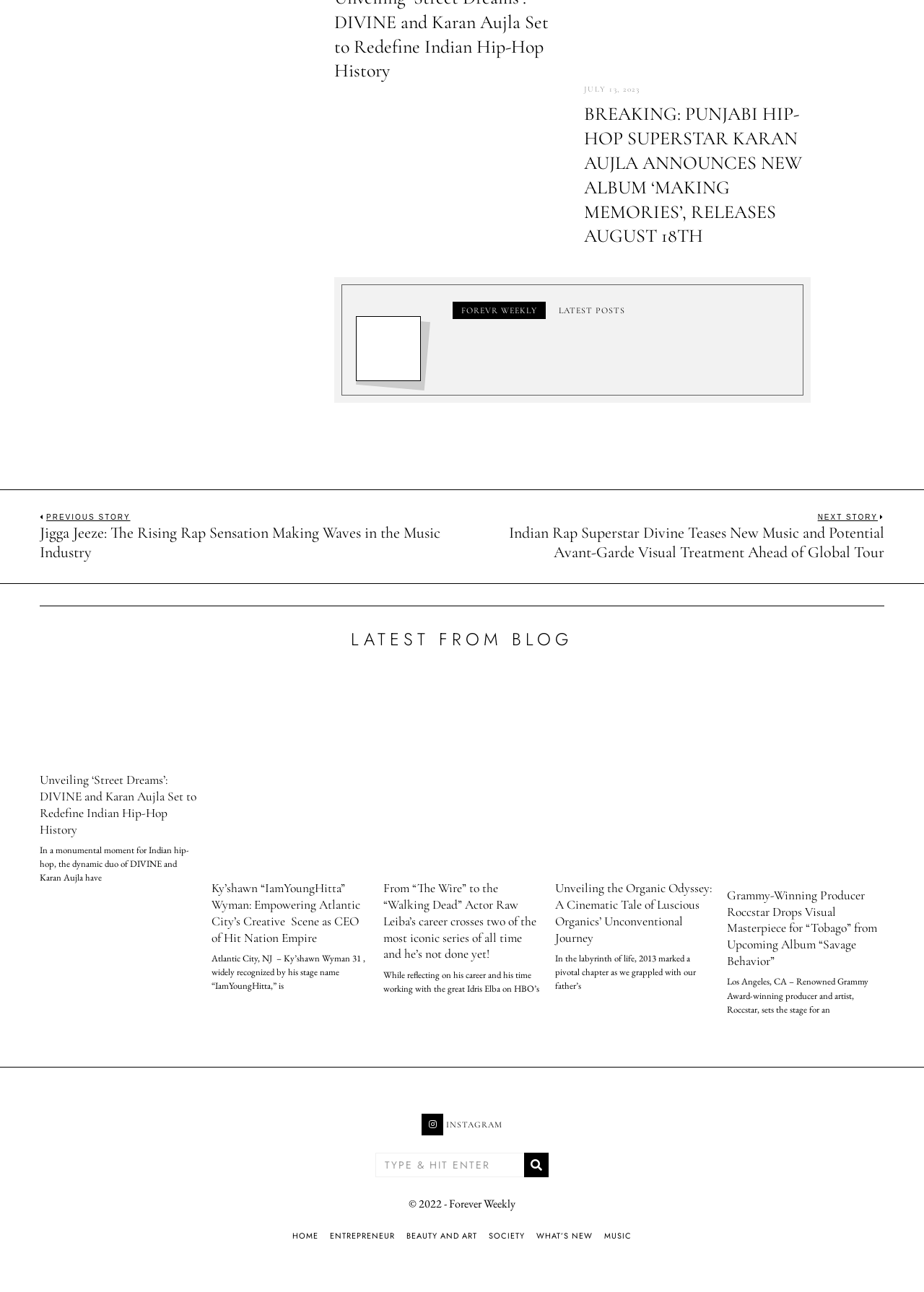Refer to the image and provide an in-depth answer to the question: 
What is the date mentioned in the breaking news?

The breaking news section has a heading that mentions 'BREAKING: PUNJABI HIP-HOP SUPERSTAR KARAN AUJLA ANNOUNCES NEW ALBUM ‘MAKING MEMORIES’, RELEASES AUGUST 18TH'. Below this heading, there is a static text element that displays the date 'JULY 13, 2023'.